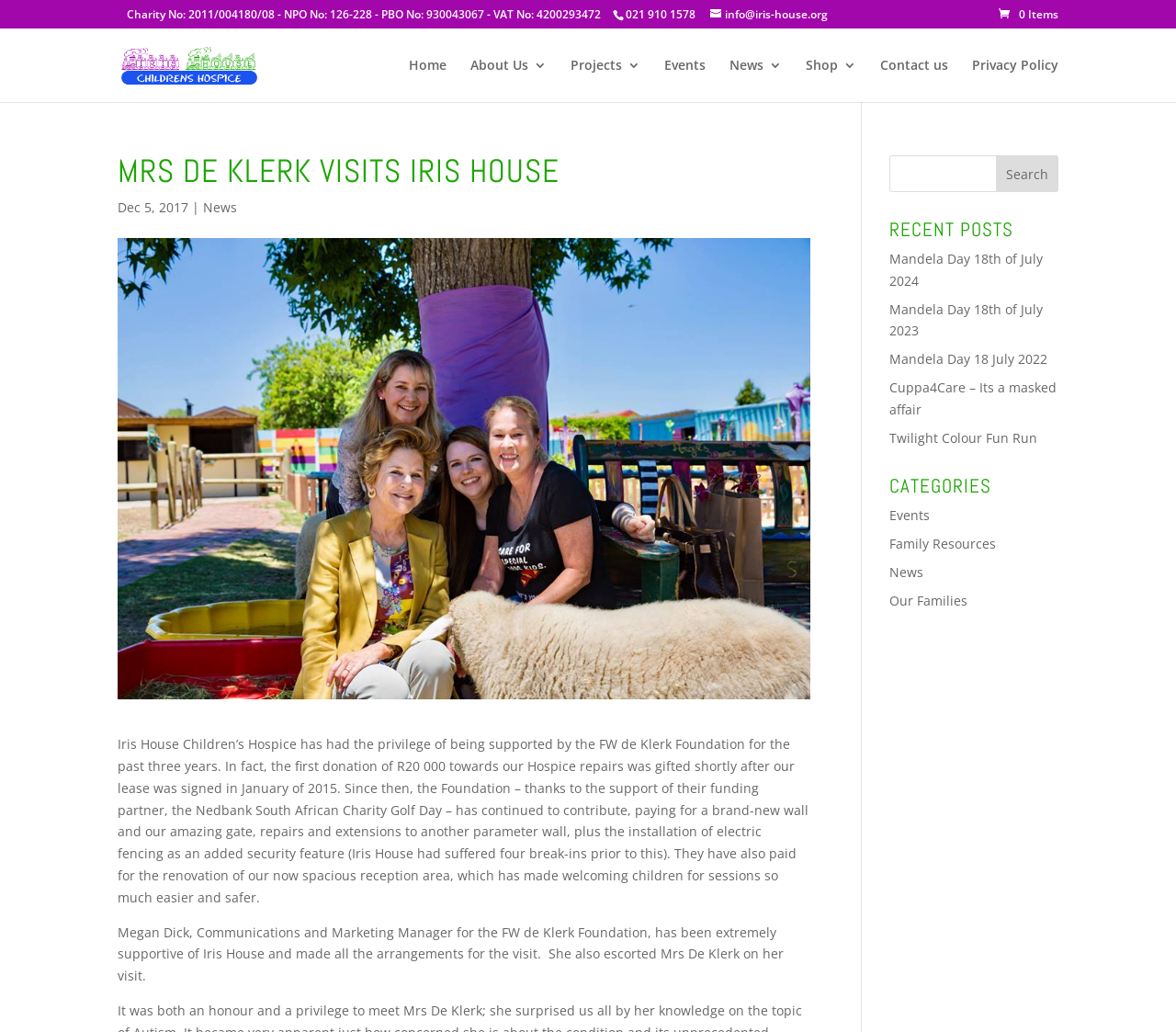Find and extract the text of the primary heading on the webpage.

MRS DE KLERK VISITS IRIS HOUSE